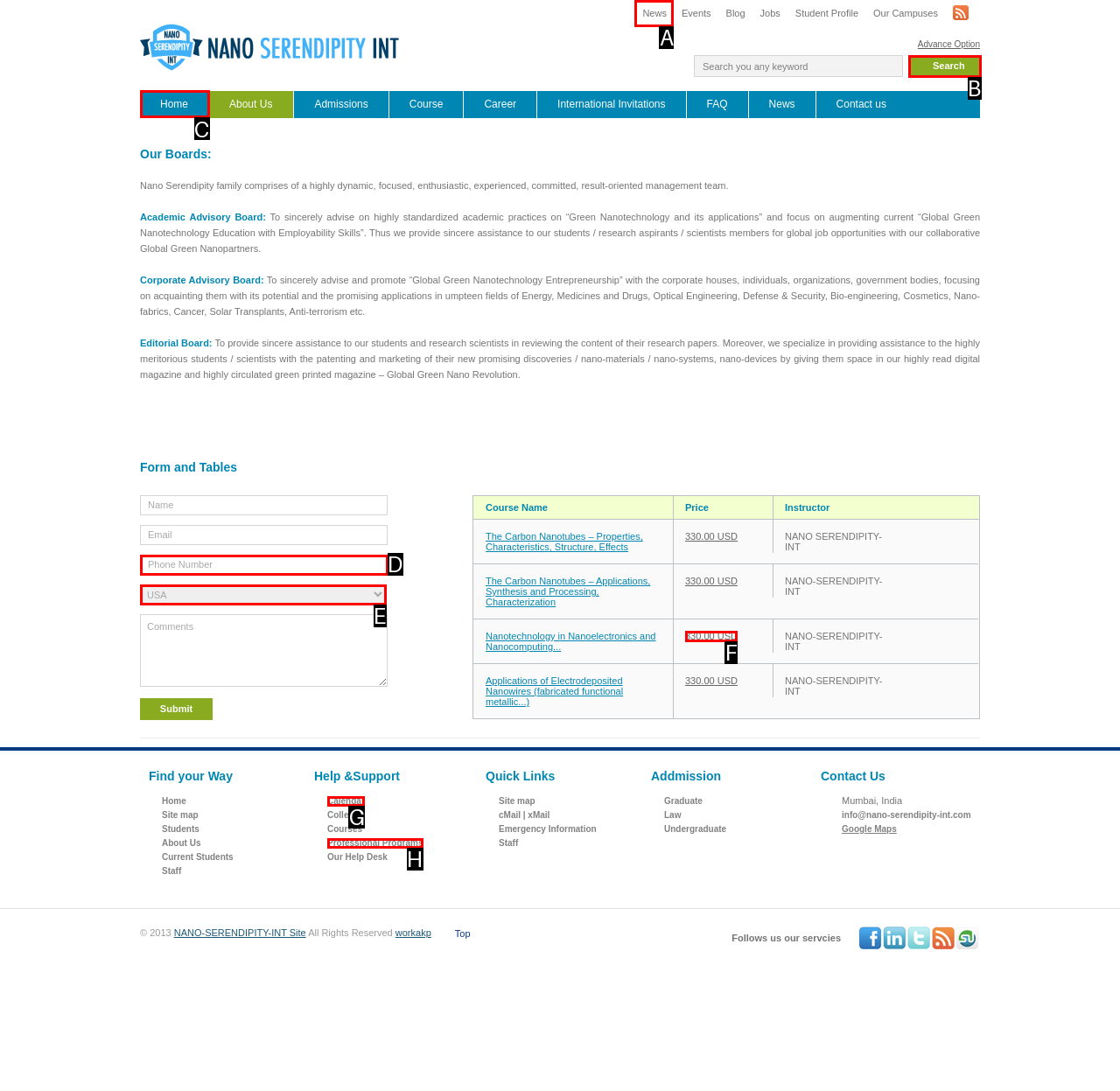Select the option I need to click to accomplish this task: Go to the Home page
Provide the letter of the selected choice from the given options.

C